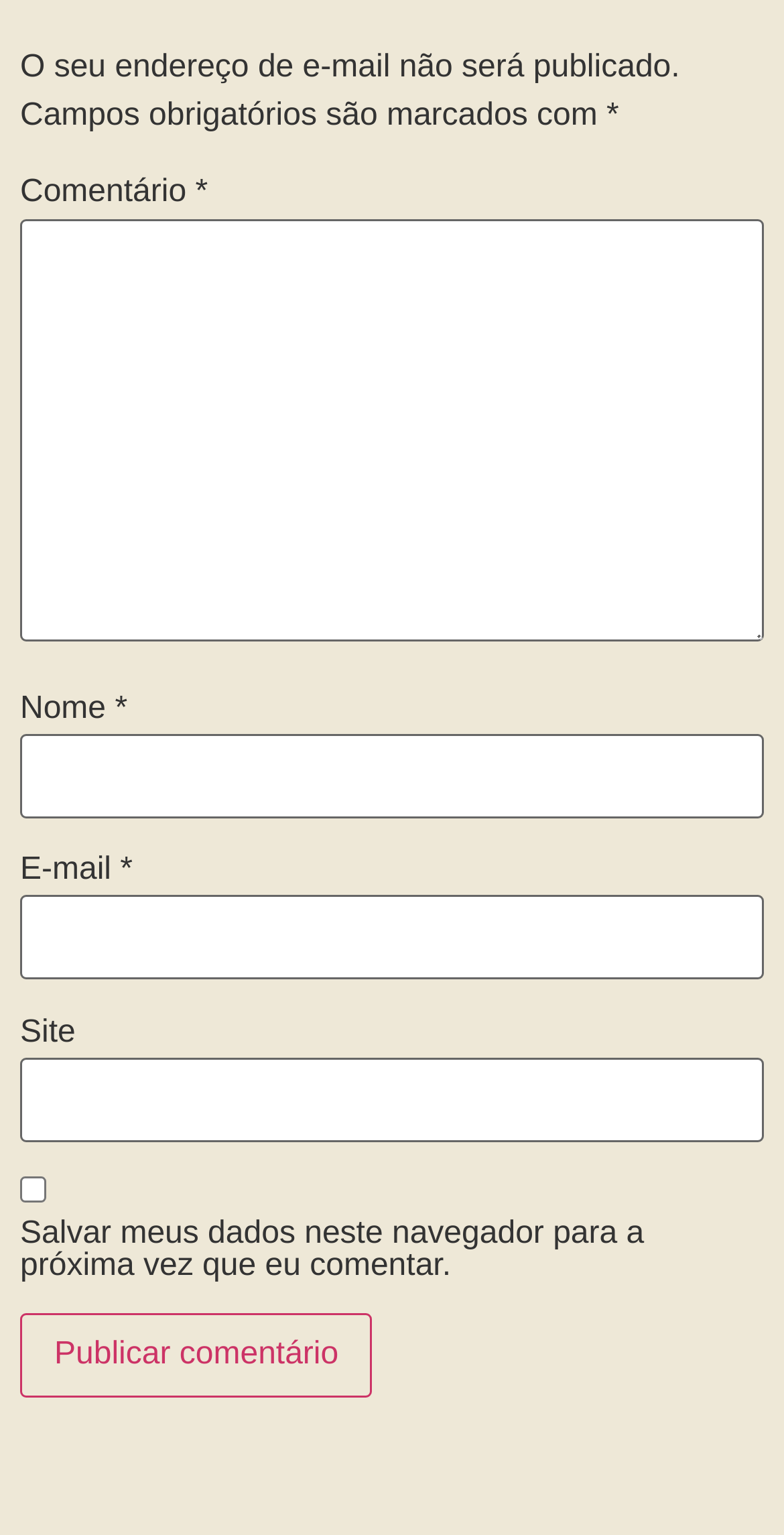Provide your answer to the question using just one word or phrase: What is the function of the checkbox?

To save user data